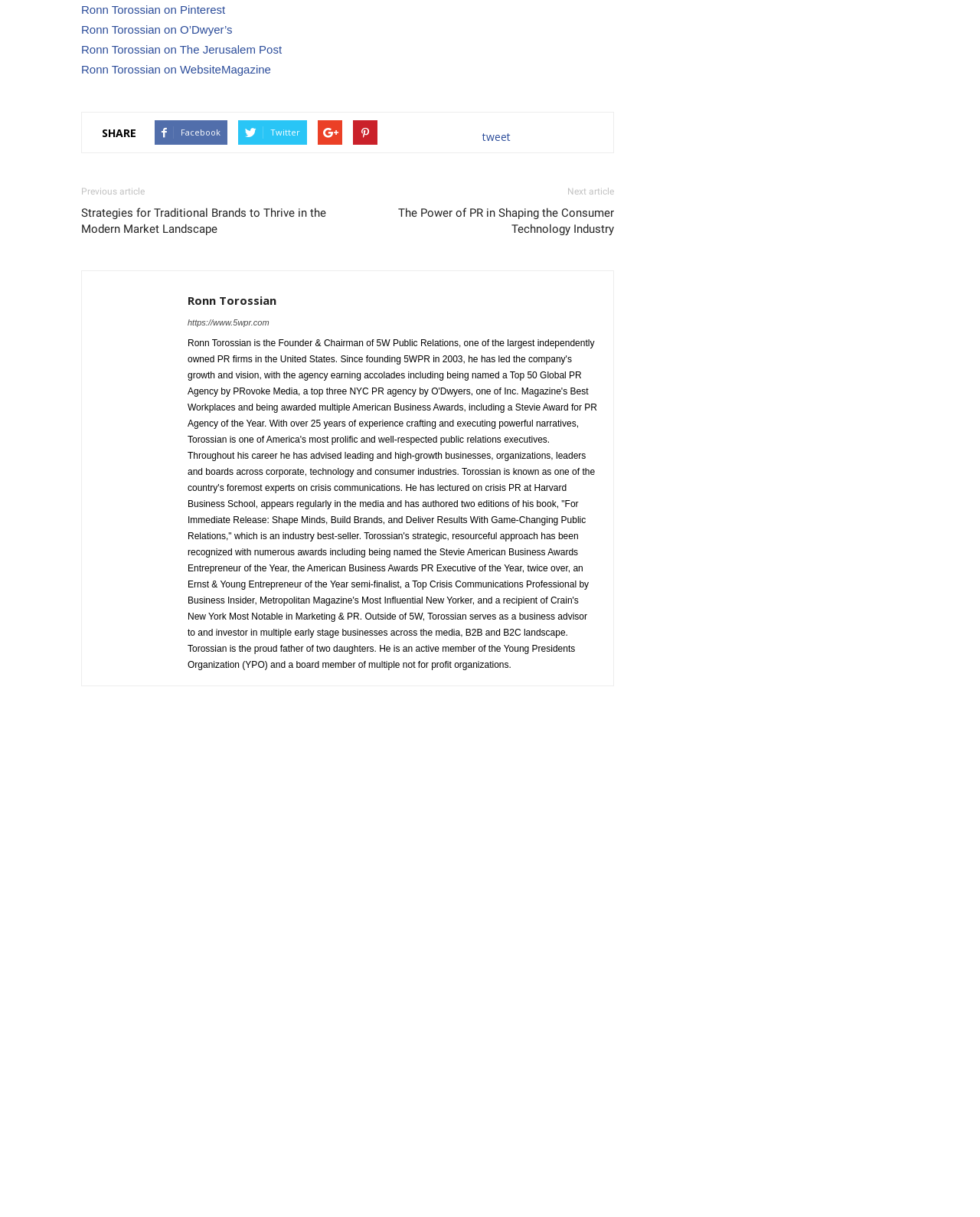Provide a one-word or brief phrase answer to the question:
What is the title of the first related article?

Strategies for Traditional Brands to Thrive in the Modern Market Landscape